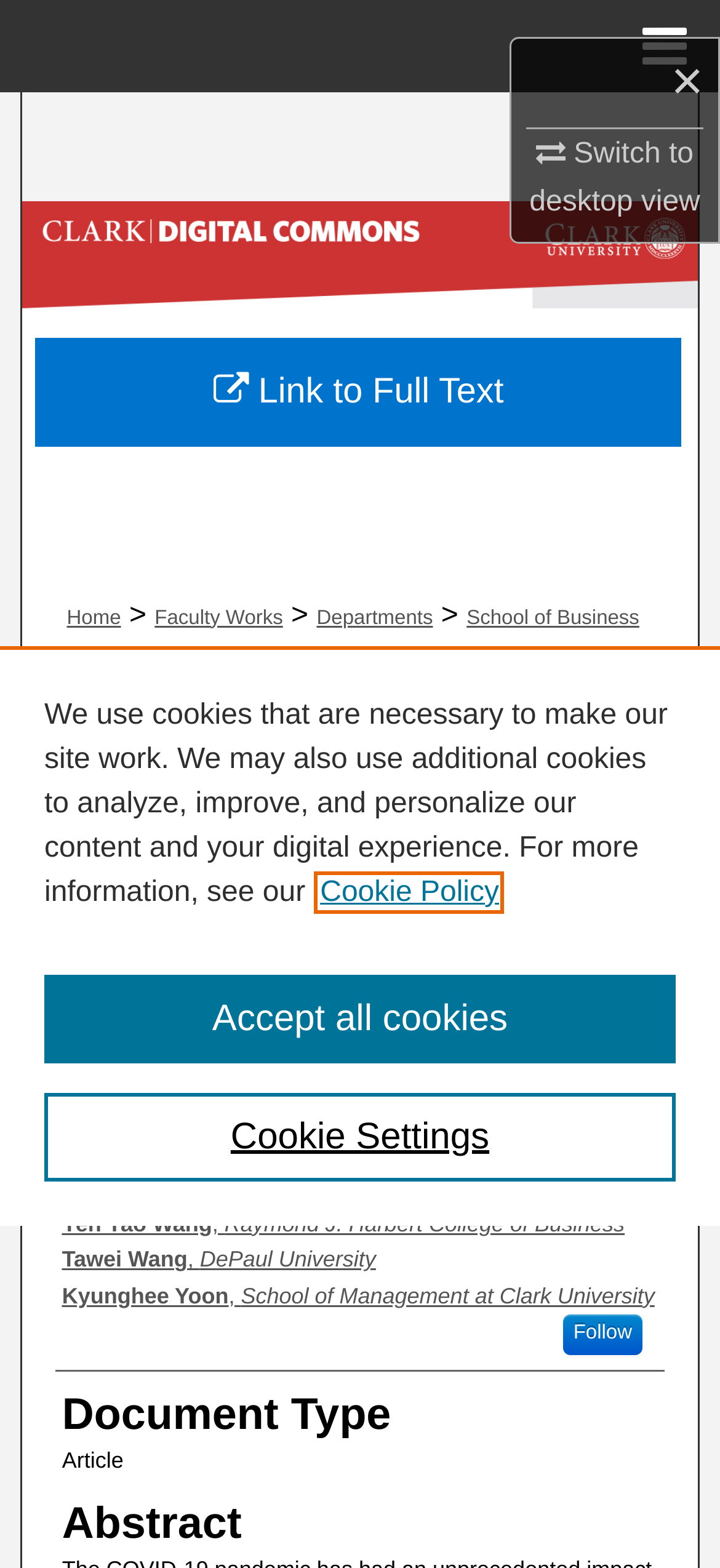Specify the bounding box coordinates of the area to click in order to follow the given instruction: "Switch to desktop view."

[0.735, 0.084, 0.972, 0.139]